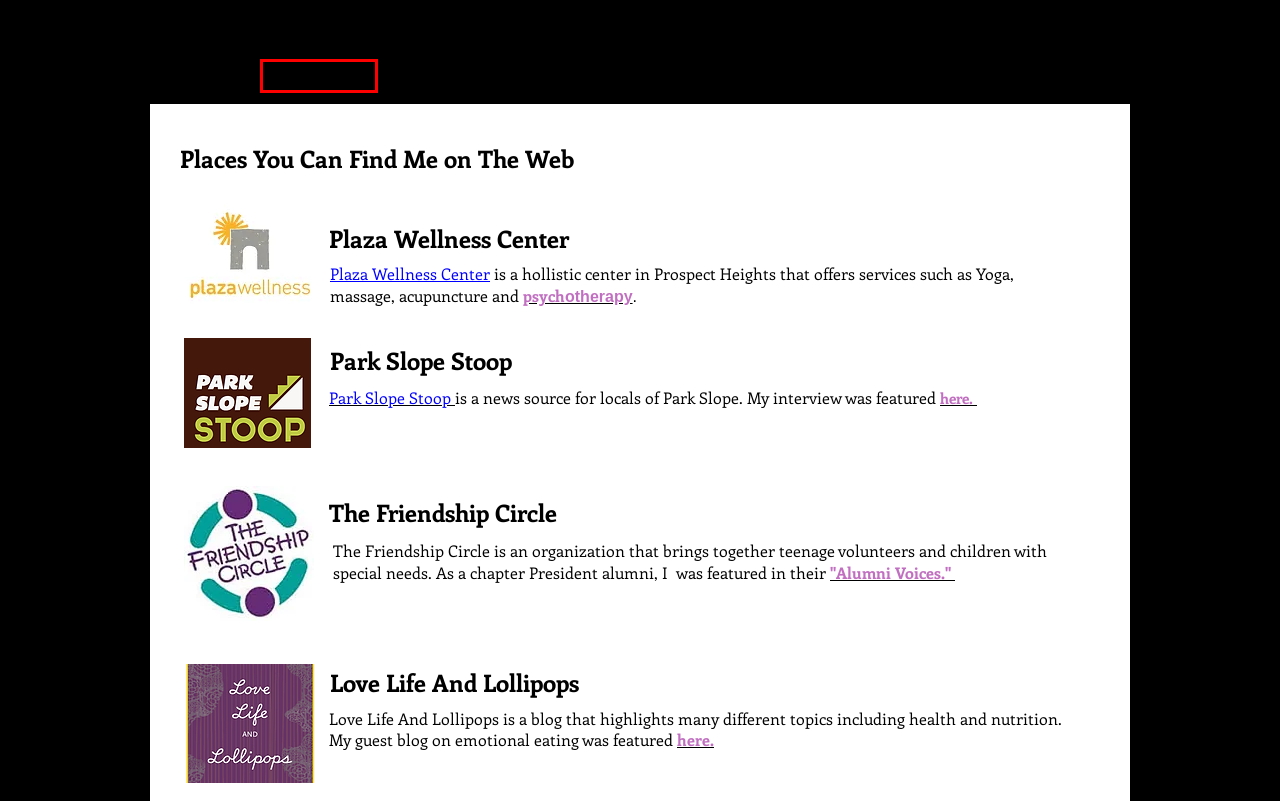Given a webpage screenshot featuring a red rectangle around a UI element, please determine the best description for the new webpage that appears after the element within the bounding box is clicked. The options are:
A. About Me-Shira Burstein, LCSW
B. Shira Burstein Psychotherapy
C. Concerns & Issues
D. Contact Me
E. Park Slope Stoop: Neighborhood News
F. plaza wellness
G. Philosophy & Methods
H. Services & Payment

A